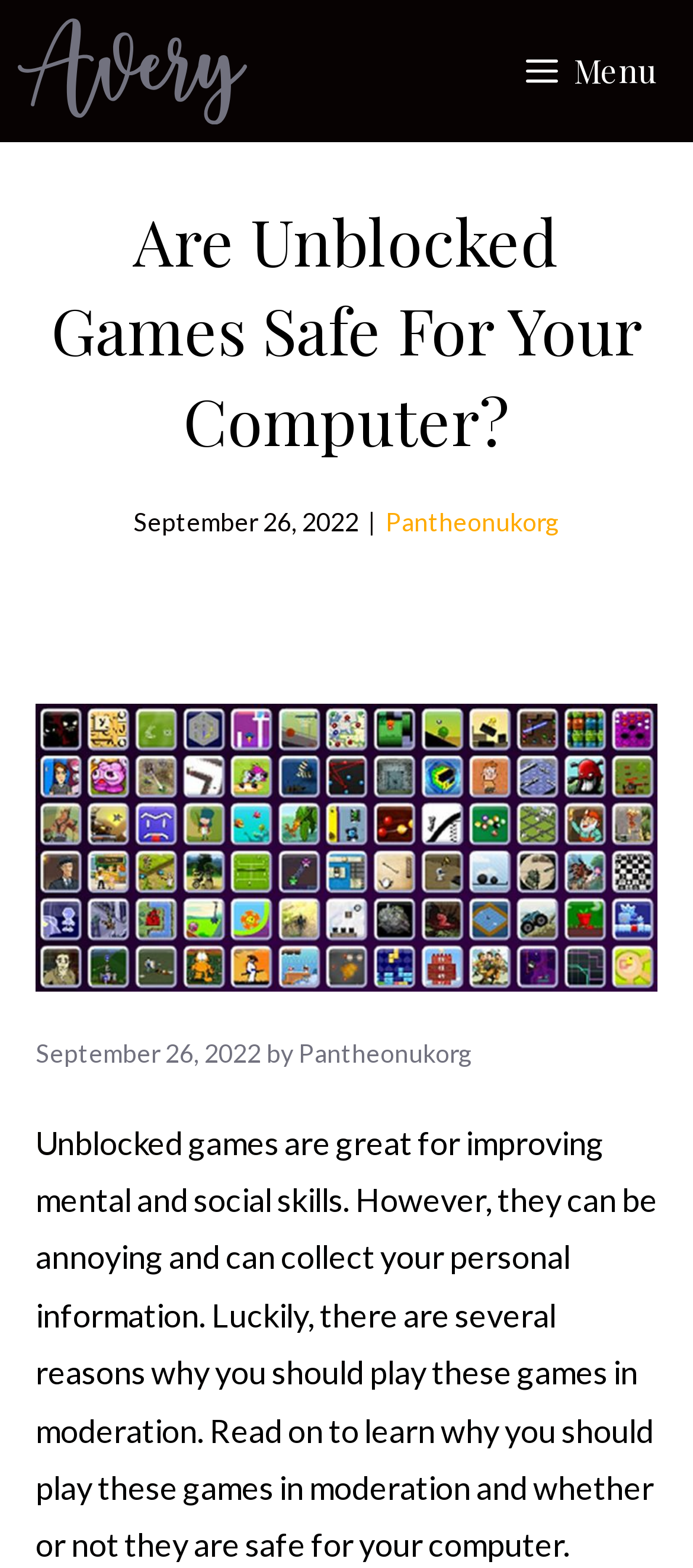Give a short answer to this question using one word or a phrase:
What is the date of the article?

September 26, 2022